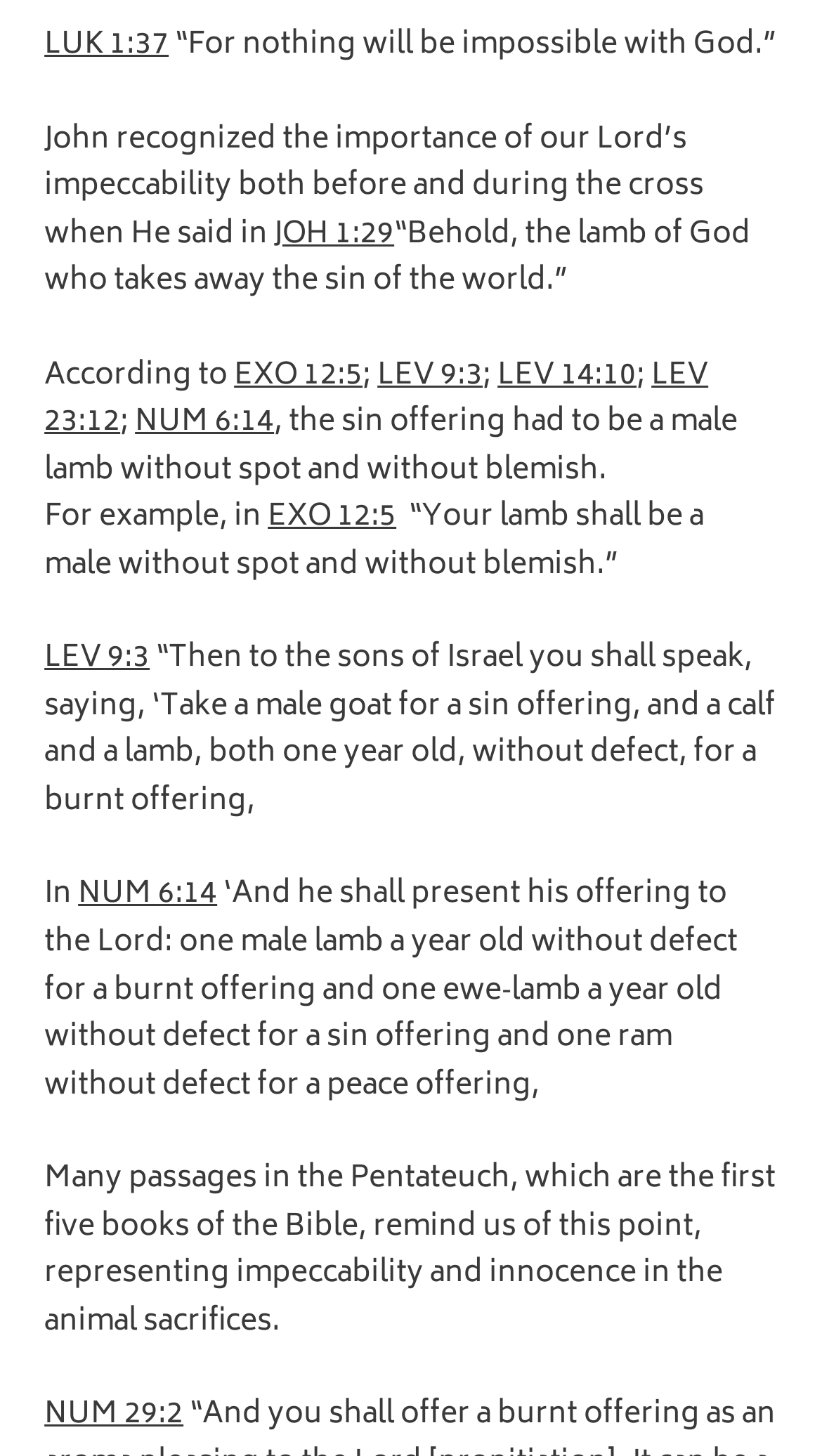How many Bible books are mentioned in the webpage?
Provide an in-depth answer to the question, covering all aspects.

The webpage mentions five Bible books: Luke, John, Exodus, Leviticus, and Numbers. These books are referenced through various Bible verses cited in the webpage content.